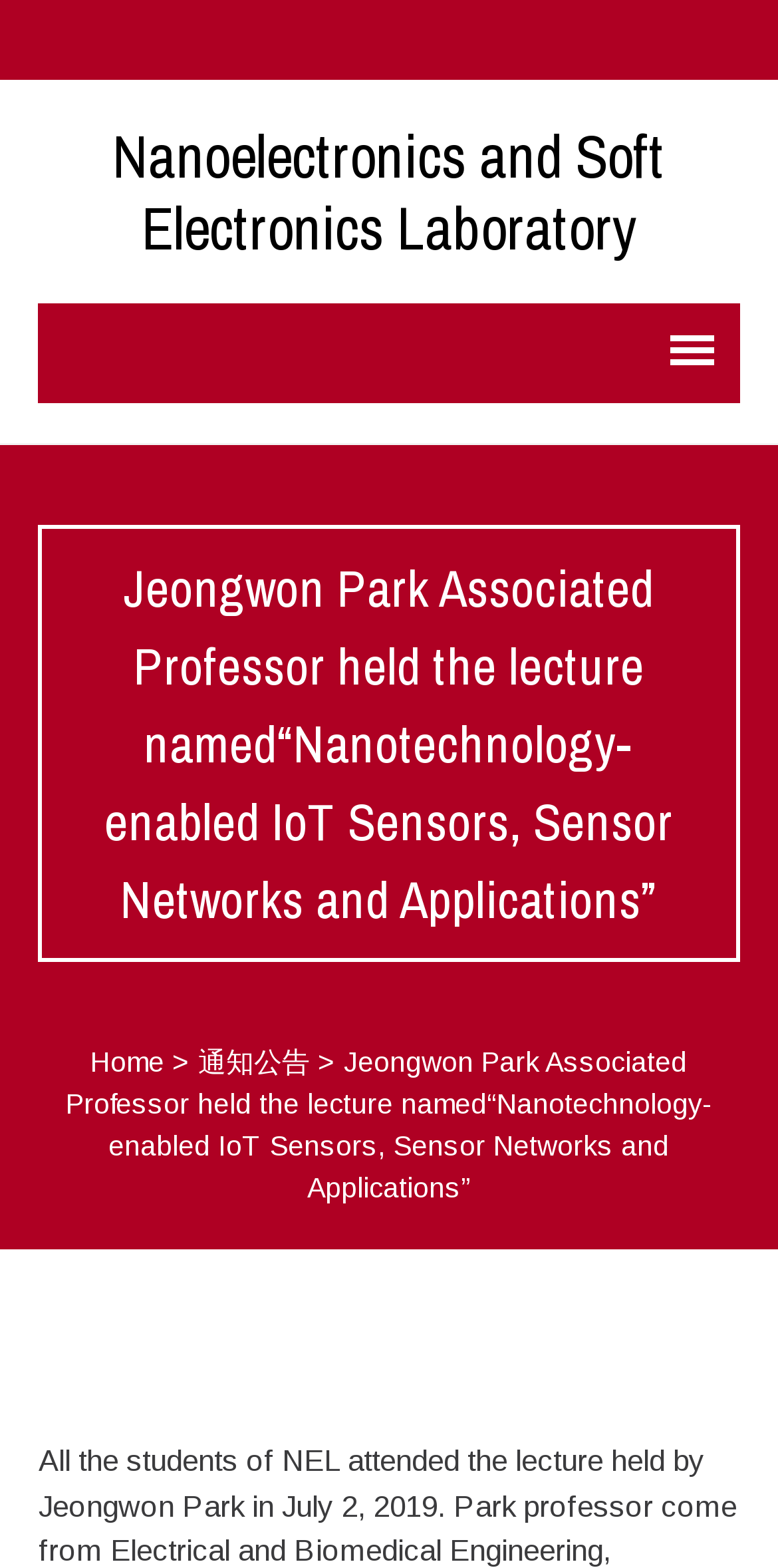Utilize the details in the image to give a detailed response to the question: What is the topic of the lecture?

I found the answer by looking at the heading element with the text 'Jeongwon Park Associated Professor held the lecture named“Nanotechnology-enabled IoT Sensors, Sensor Networks and Applications”' which is a part of the complementary element in the middle of the page.